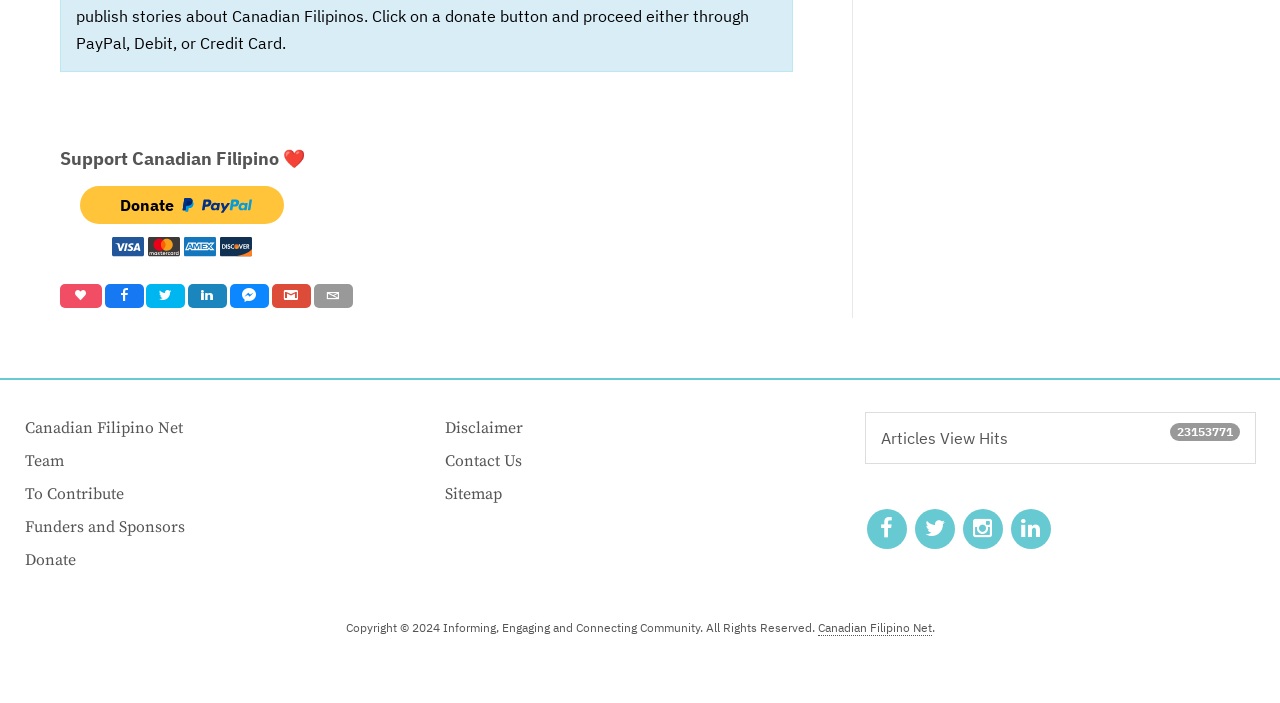Locate the bounding box of the UI element defined by this description: "Funders and Sponsors". The coordinates should be given as four float numbers between 0 and 1, formatted as [left, top, right, bottom].

[0.019, 0.729, 0.144, 0.771]